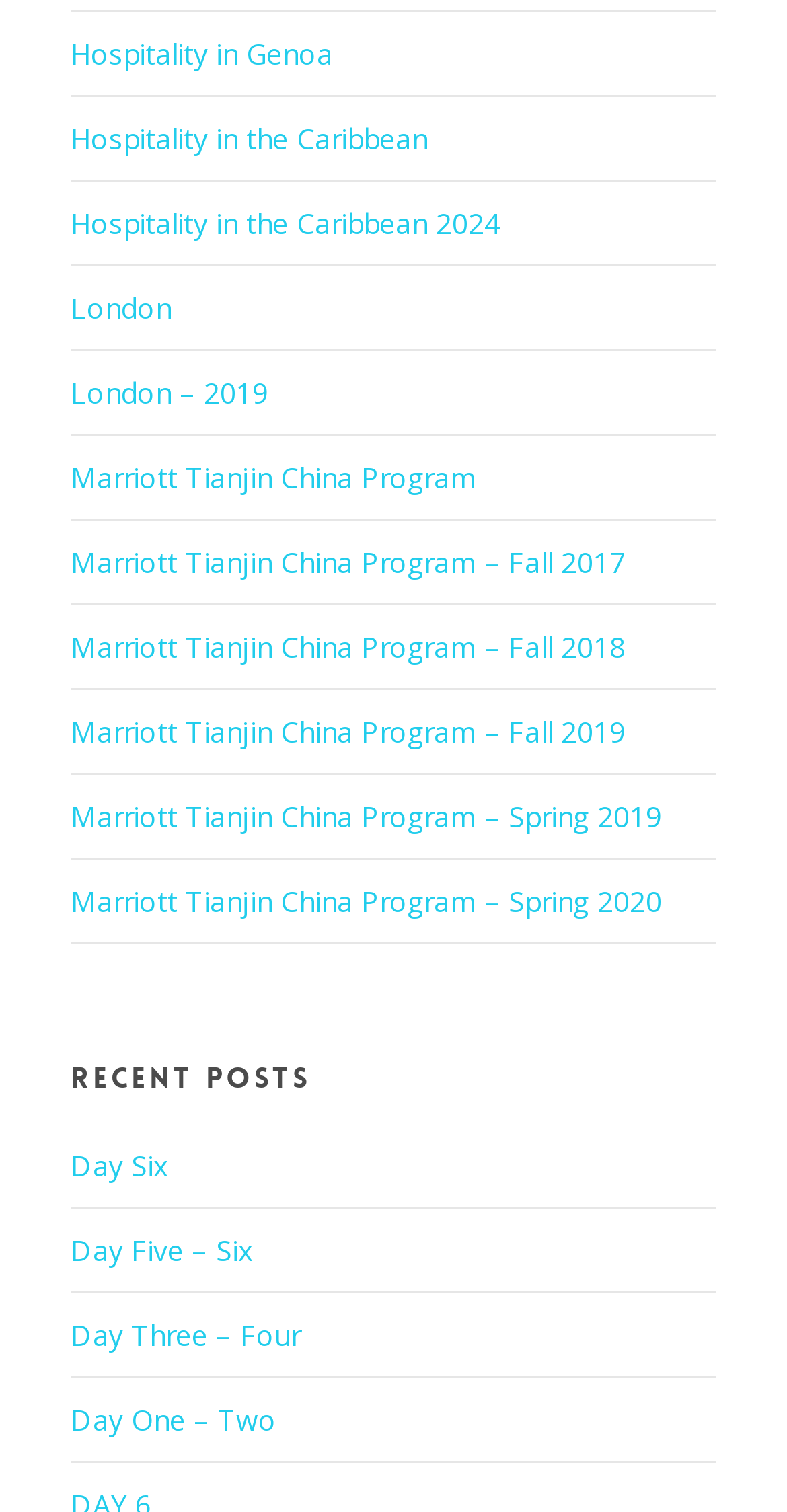Find the bounding box coordinates of the area that needs to be clicked in order to achieve the following instruction: "Read Recent Posts". The coordinates should be specified as four float numbers between 0 and 1, i.e., [left, top, right, bottom].

[0.09, 0.692, 0.91, 0.734]